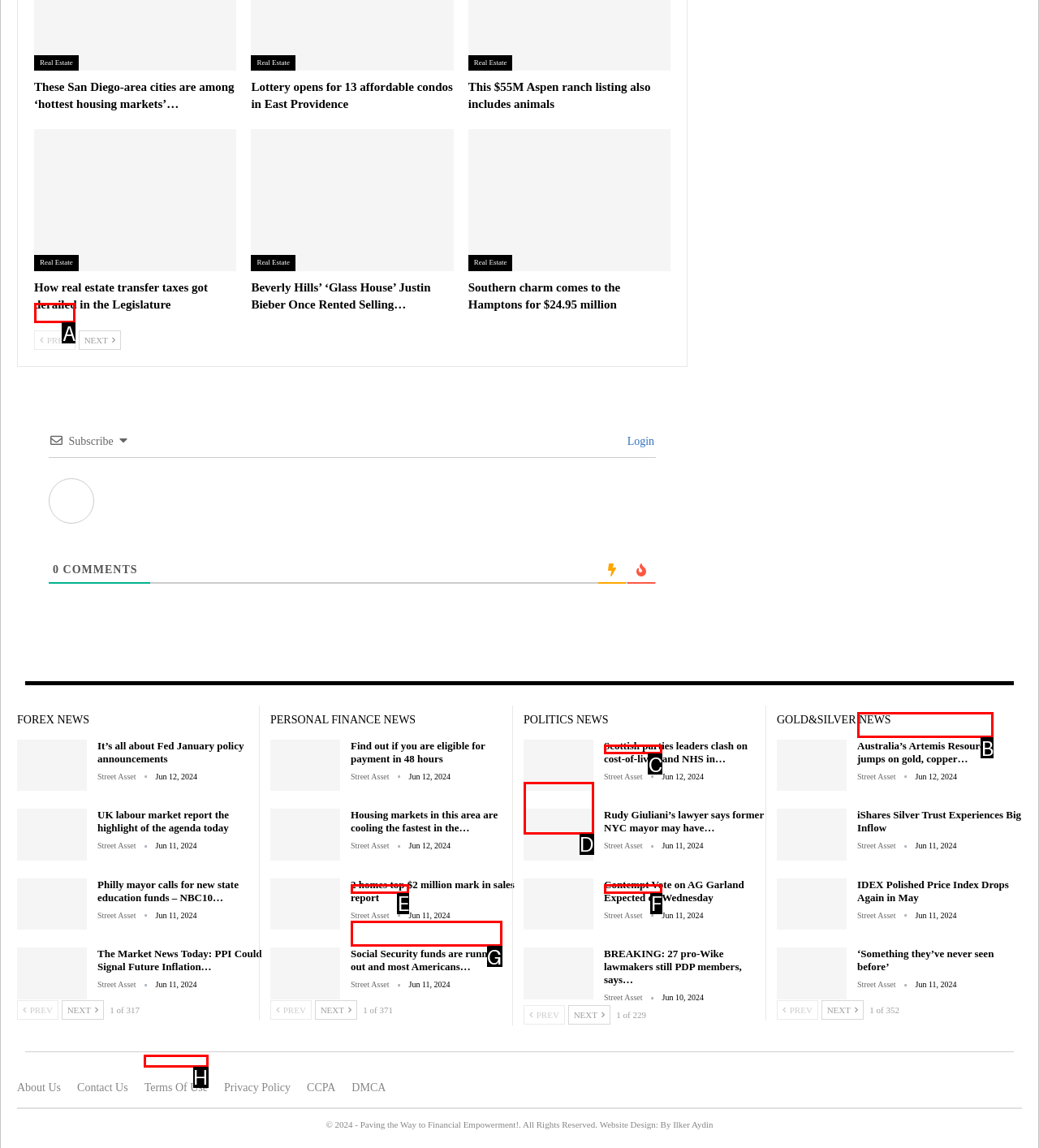Match the HTML element to the given description: Terms of Use
Indicate the option by its letter.

H